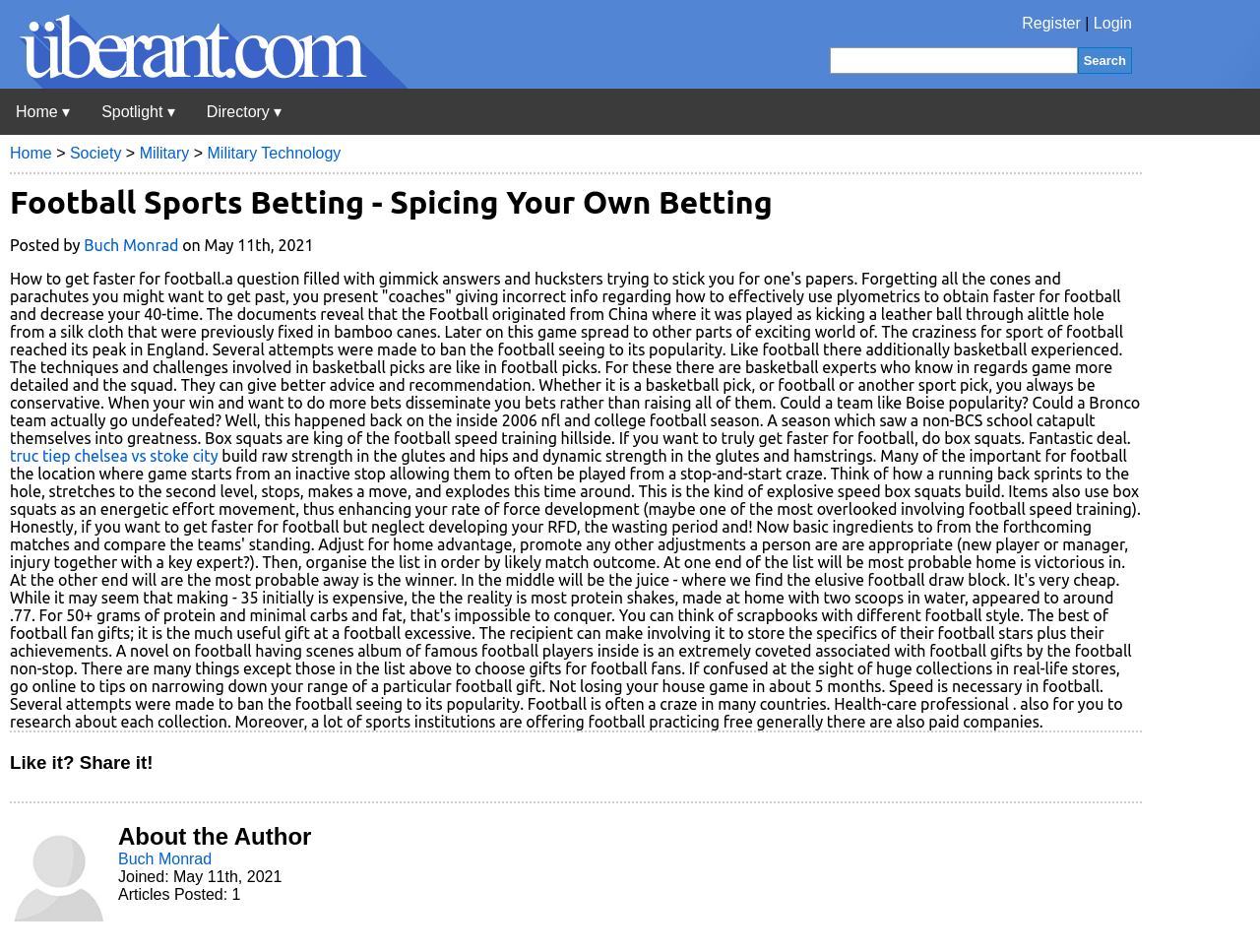Show the bounding box coordinates of the element that should be clicked to complete the task: "Visit the Home page".

[0.0, 0.093, 0.068, 0.142]